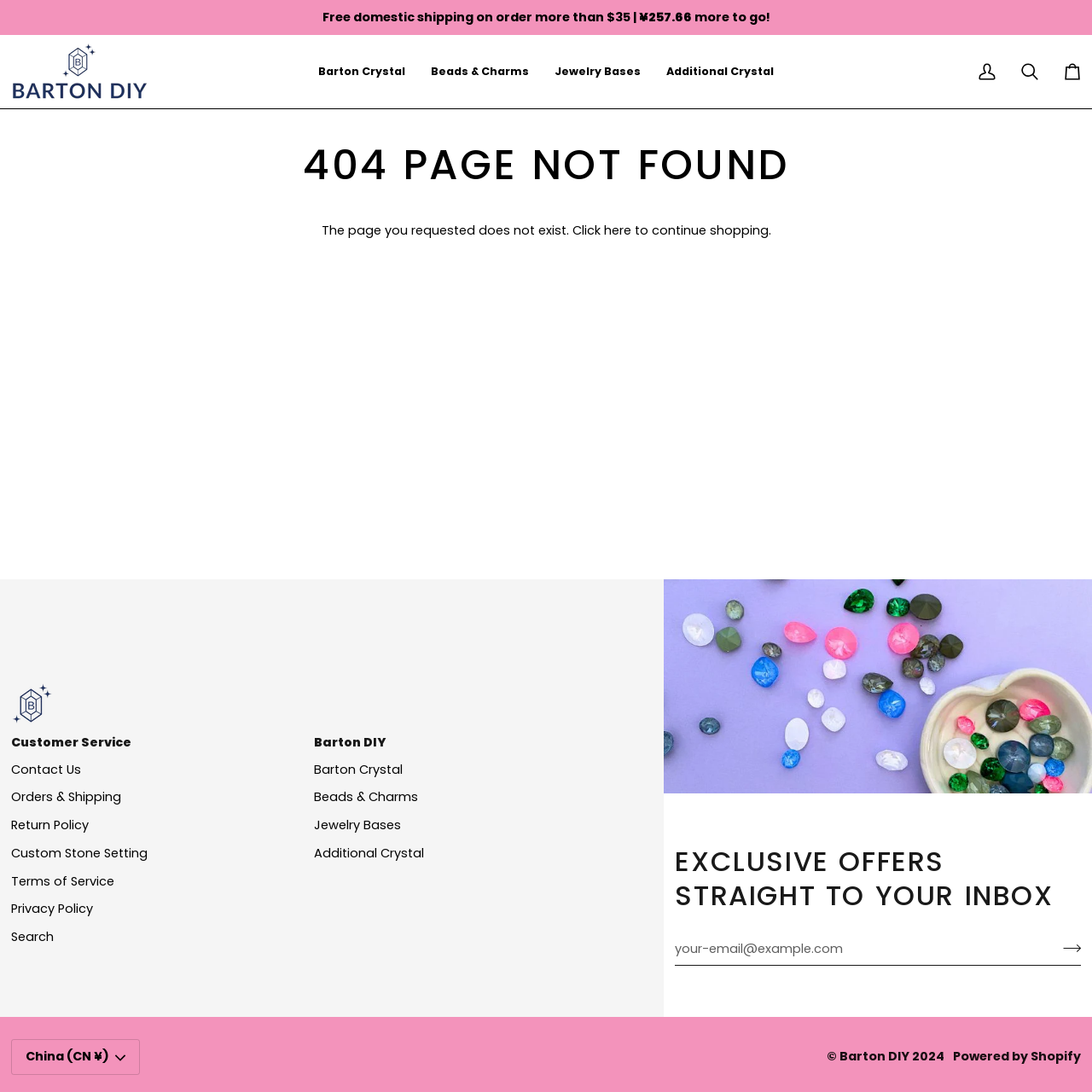Based on the image, provide a detailed and complete answer to the question: 
What is the purpose of the 'Join' button?

The 'Join' button is located below a heading 'EXCLUSIVE OFFERS STRAIGHT TO YOUR INBOX', suggesting that the purpose of the button is to allow users to join a mailing list to receive exclusive offers.